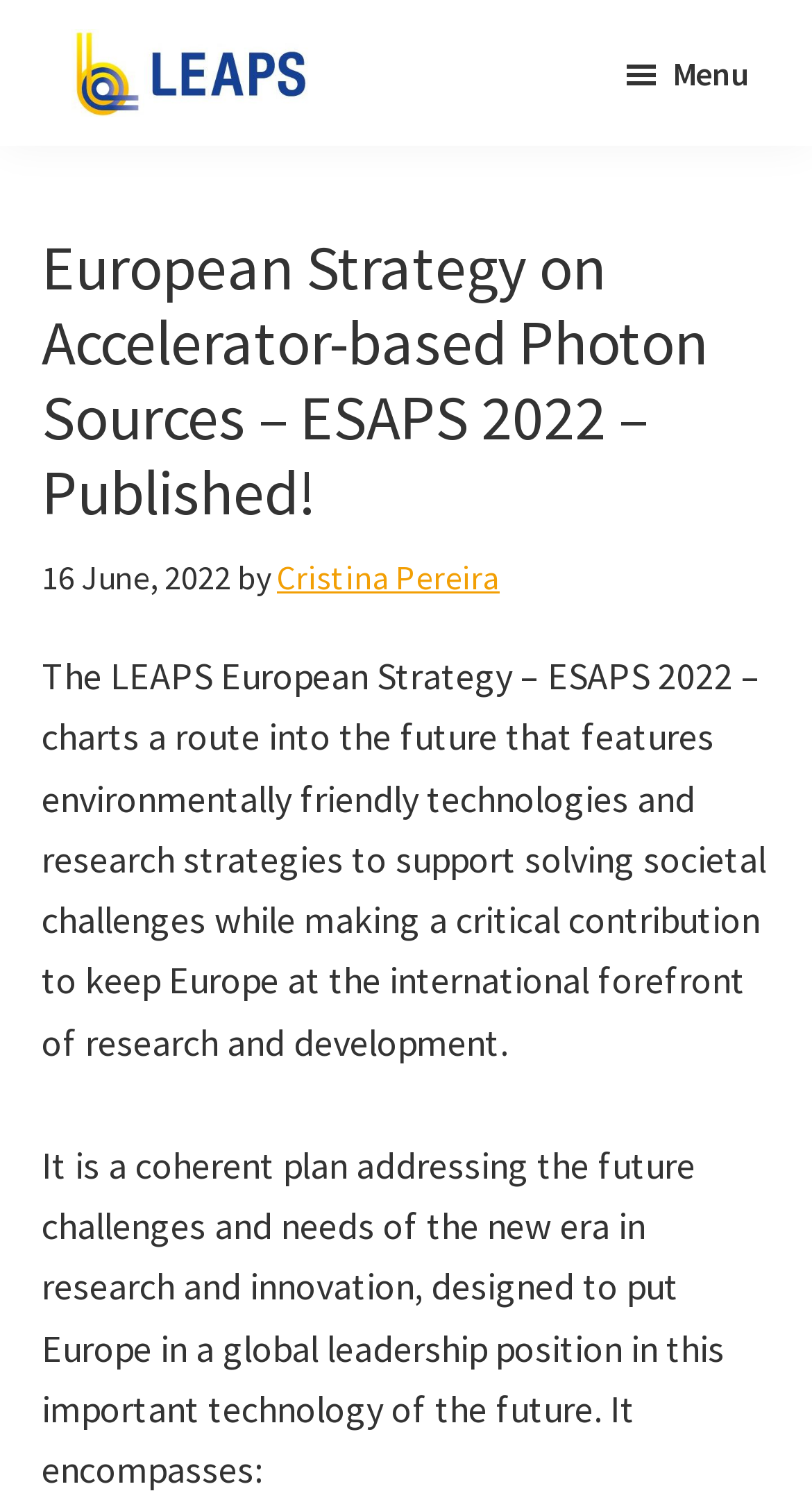Respond with a single word or phrase to the following question: Who is the author of the latest article?

Cristina Pereira